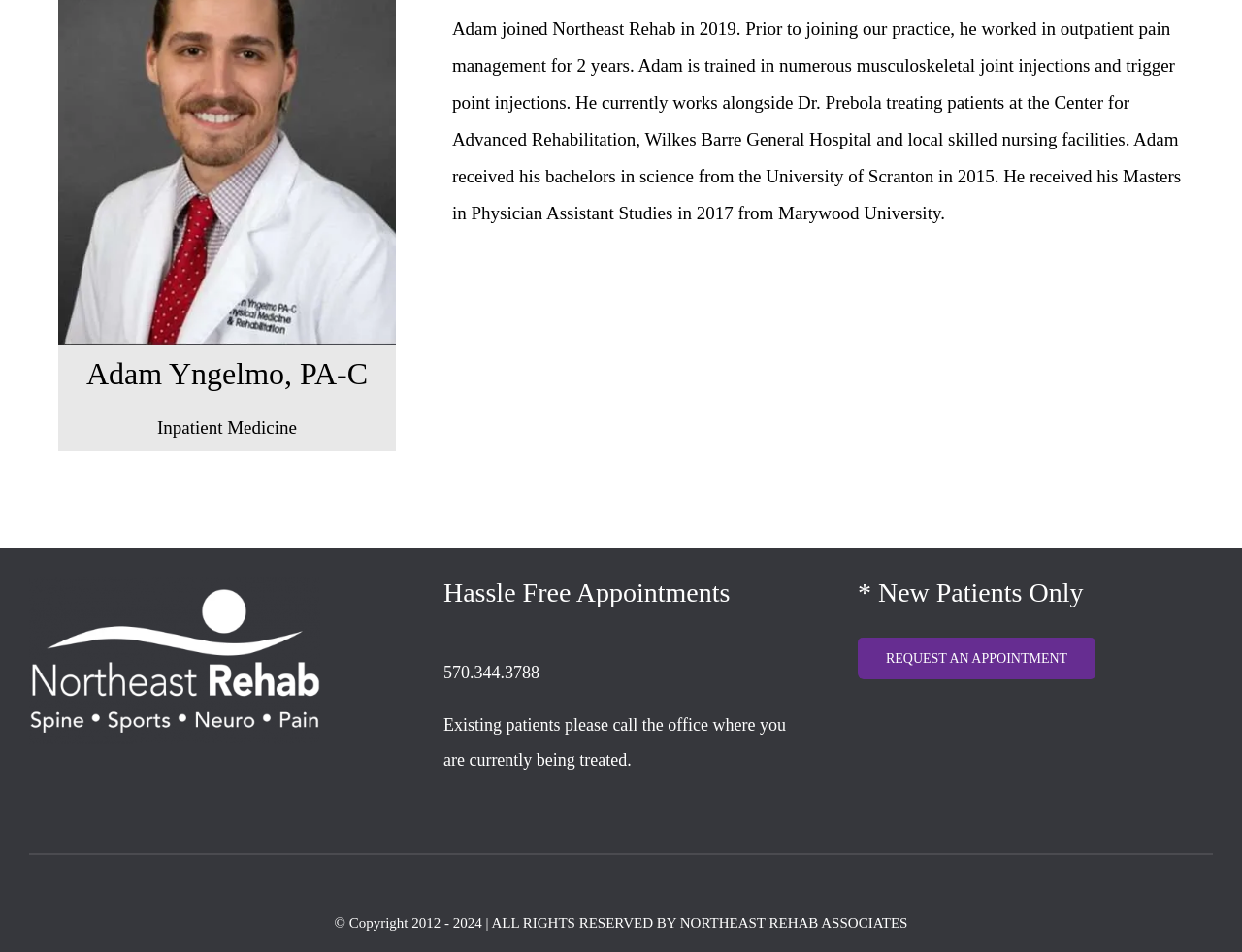Identify the bounding box of the HTML element described as: "Go to Top".

[0.059, 0.577, 0.093, 0.622]